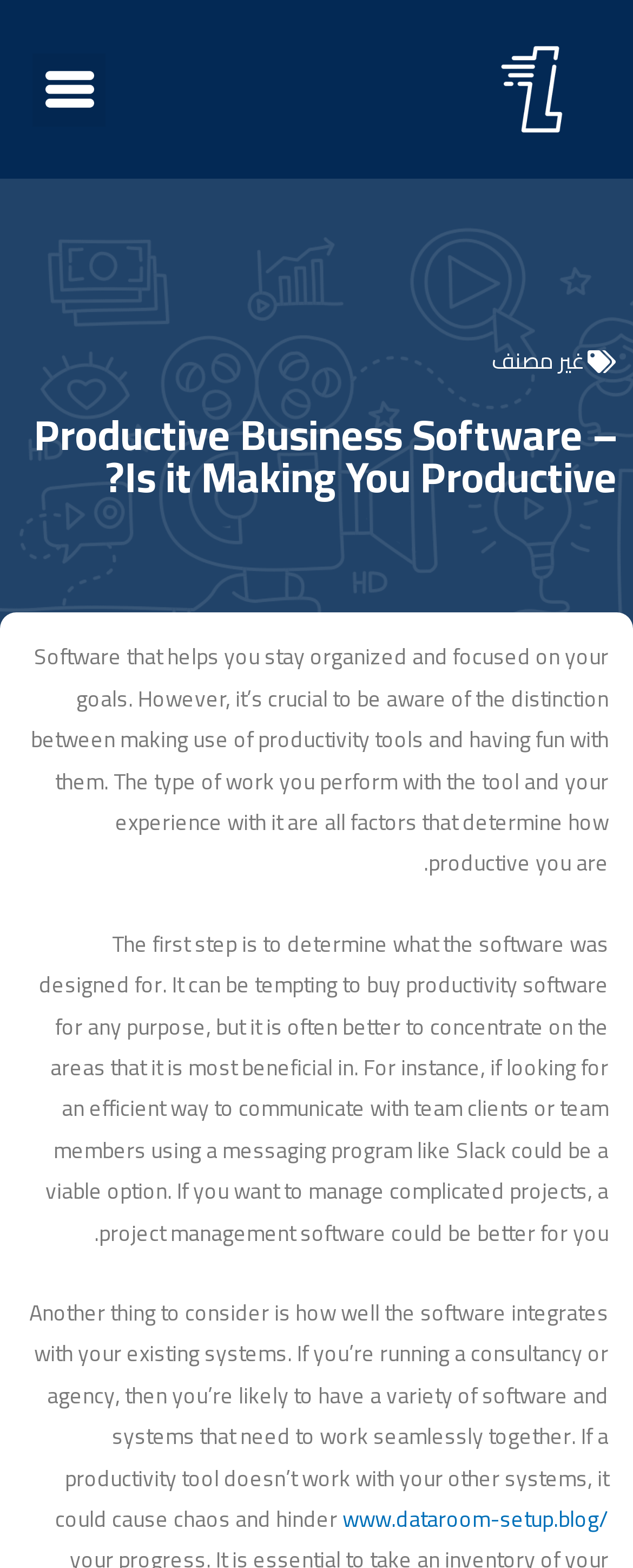Give the bounding box coordinates for the element described by: "www.dataroom-setup.blog/".

[0.541, 0.955, 0.962, 0.982]